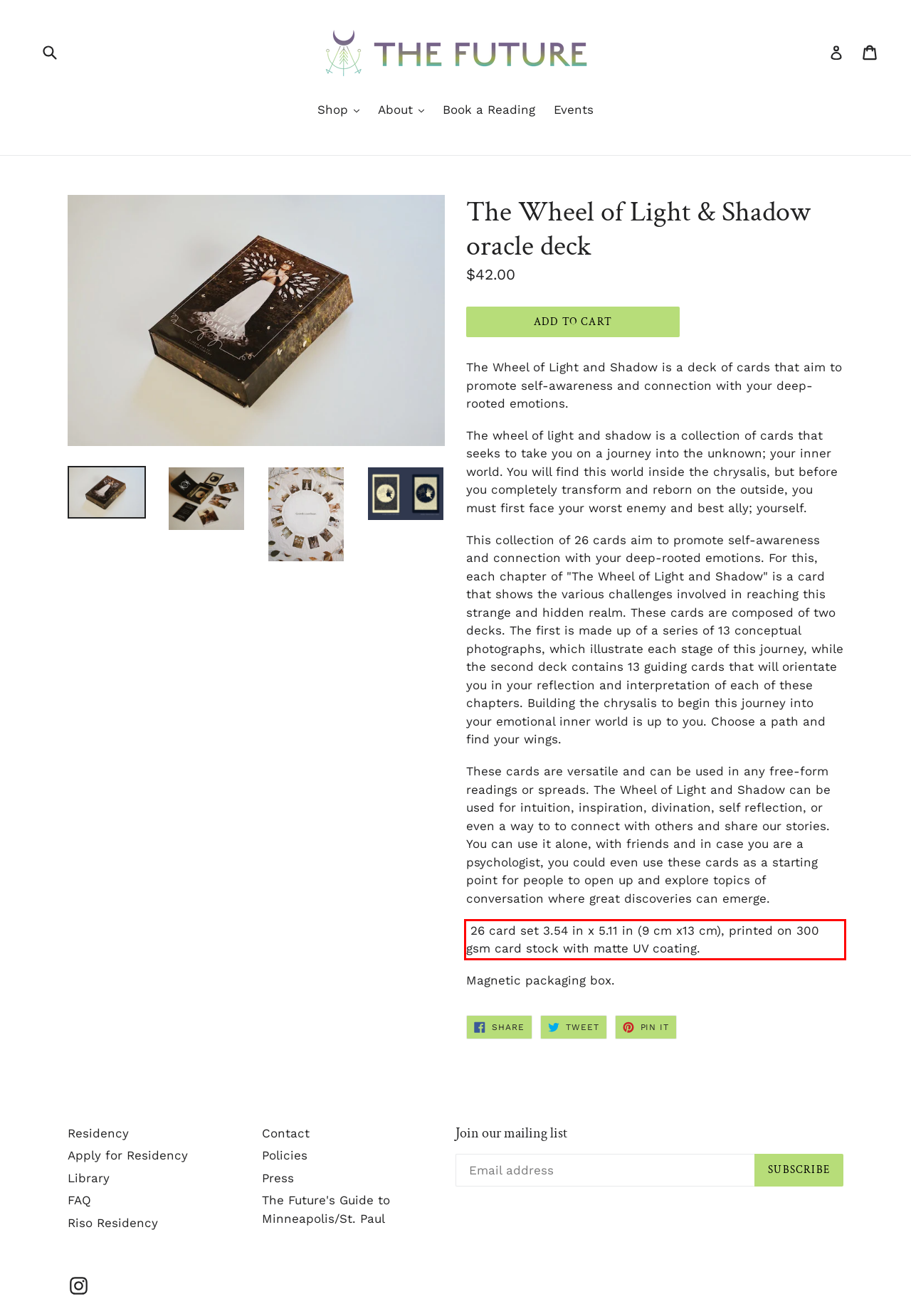Extract and provide the text found inside the red rectangle in the screenshot of the webpage.

26 card set 3.54 in x 5.11 in (9 cm x13 cm), printed on 300 gsm card stock with matte UV coating.